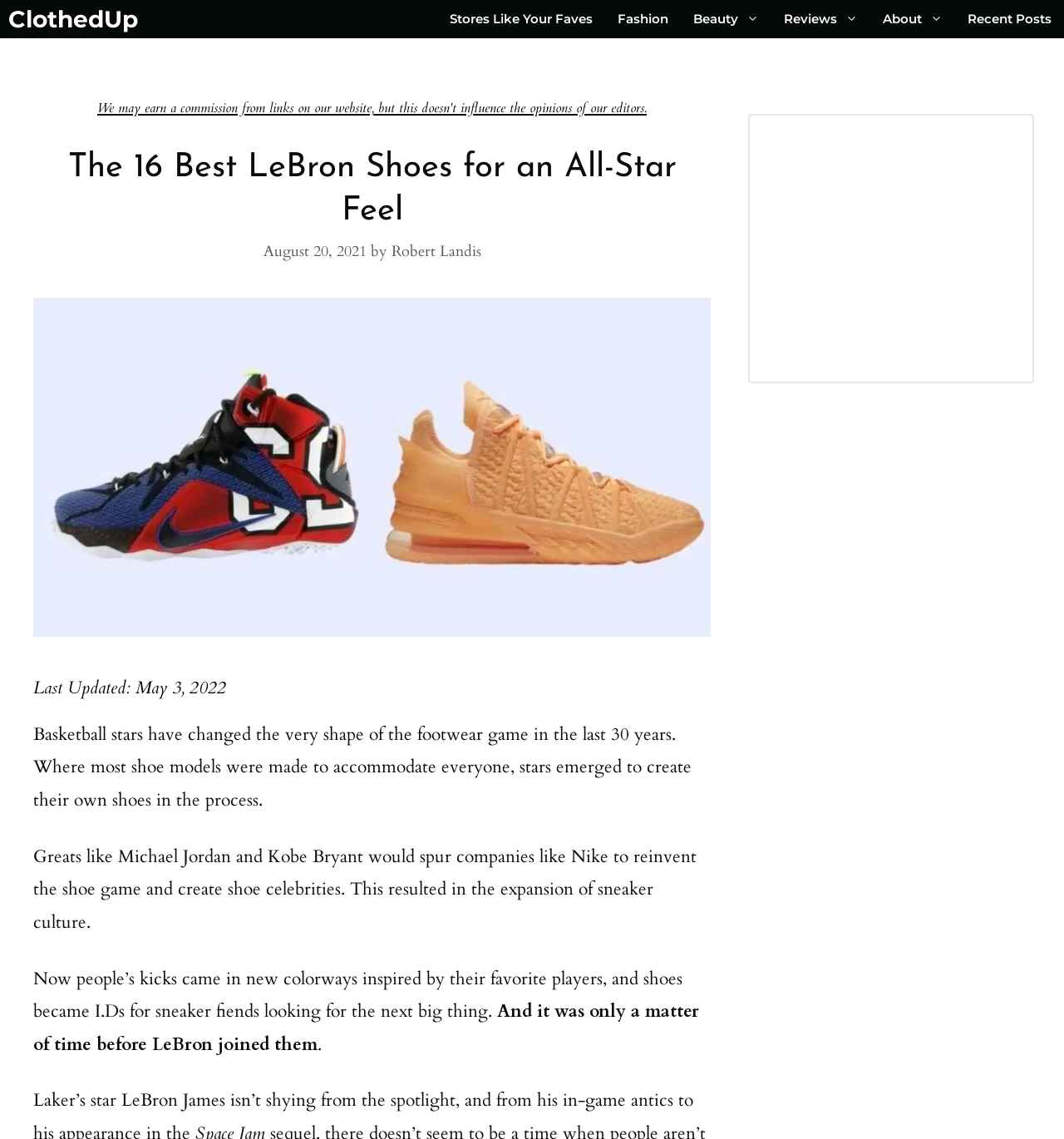Given the element description: "Stores Like Your Faves", predict the bounding box coordinates of this UI element. The coordinates must be four float numbers between 0 and 1, given as [left, top, right, bottom].

[0.411, 0.0, 0.569, 0.034]